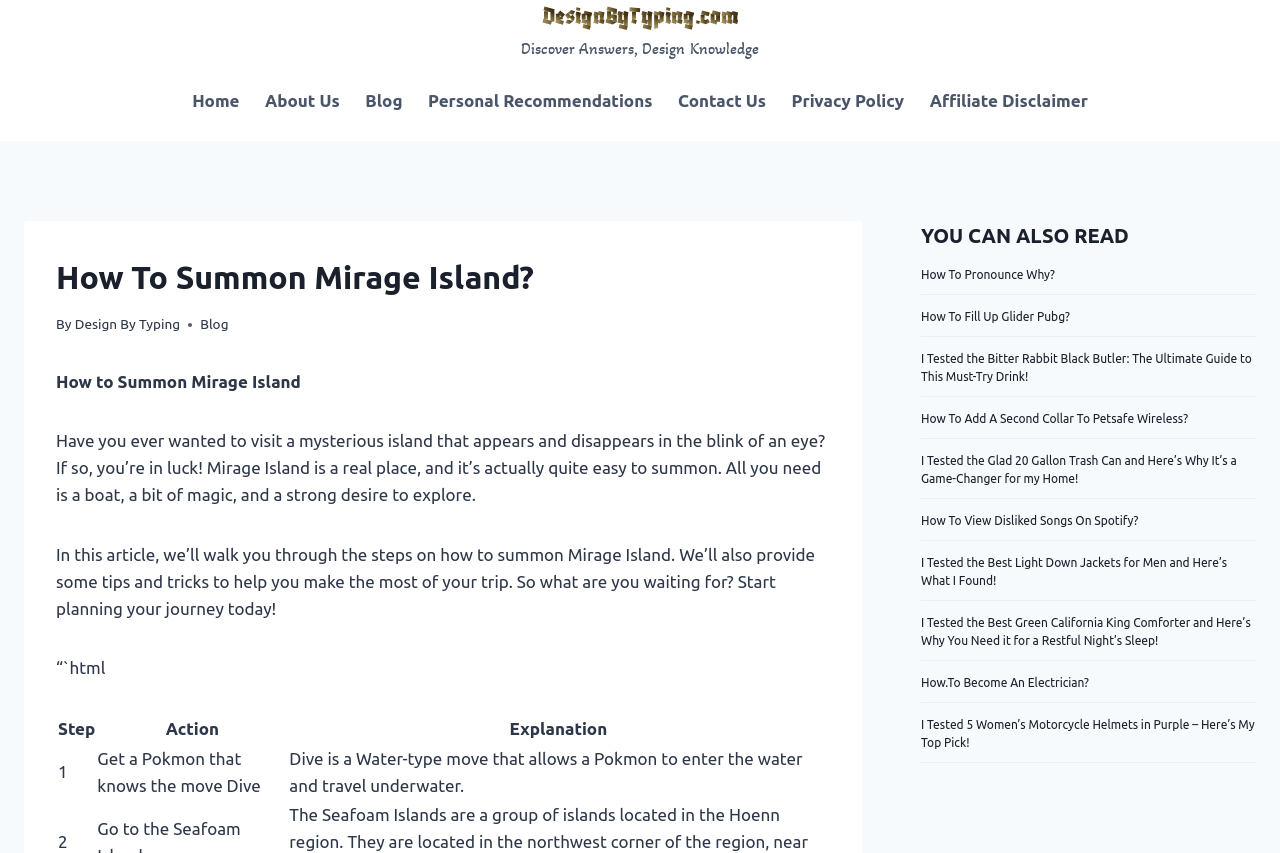What is the name of the island that can be summoned?
Could you give a comprehensive explanation in response to this question?

The webpage is about summoning Mirage Island in Pokemon Emerald, and the title of the webpage is 'How To Summon Mirage Island?' which indicates that the island being referred to is Mirage Island.